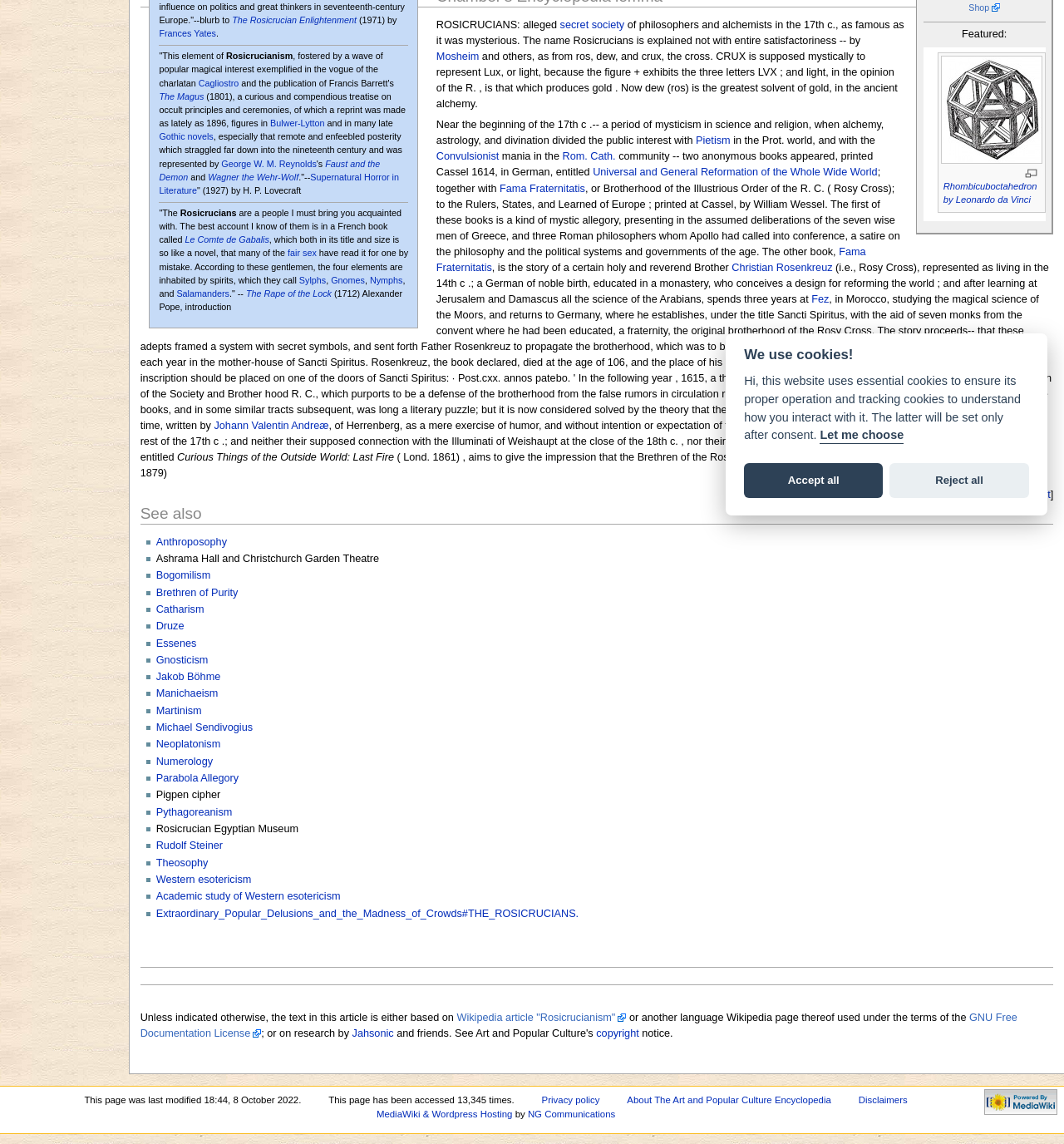Given the webpage screenshot, identify the bounding box of the UI element that matches this description: "Rhombicuboctahedron by Leonardo da Vinci".

[0.886, 0.159, 0.975, 0.179]